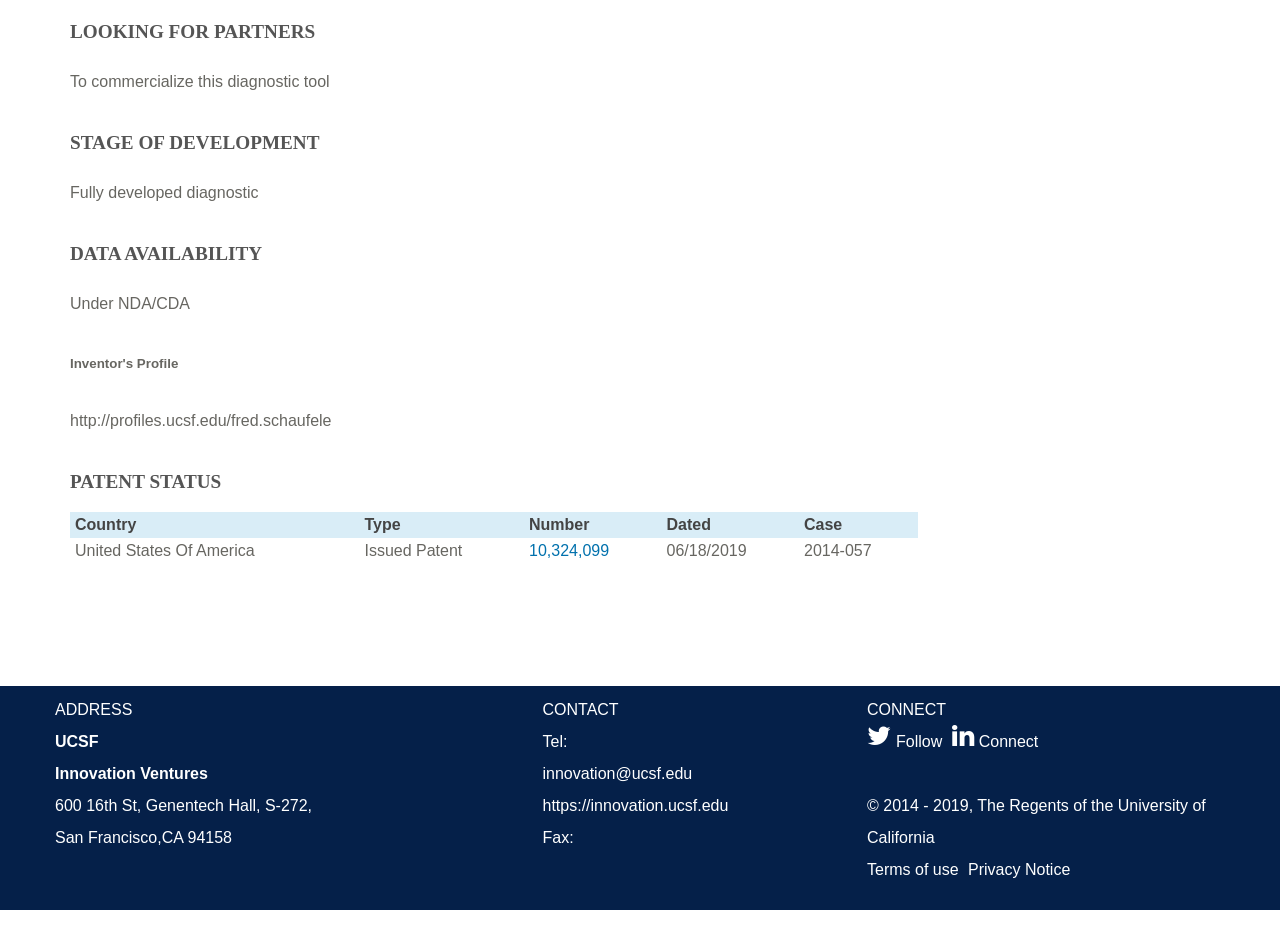Provide the bounding box for the UI element matching this description: "Terms of use".

[0.677, 0.916, 0.749, 0.934]